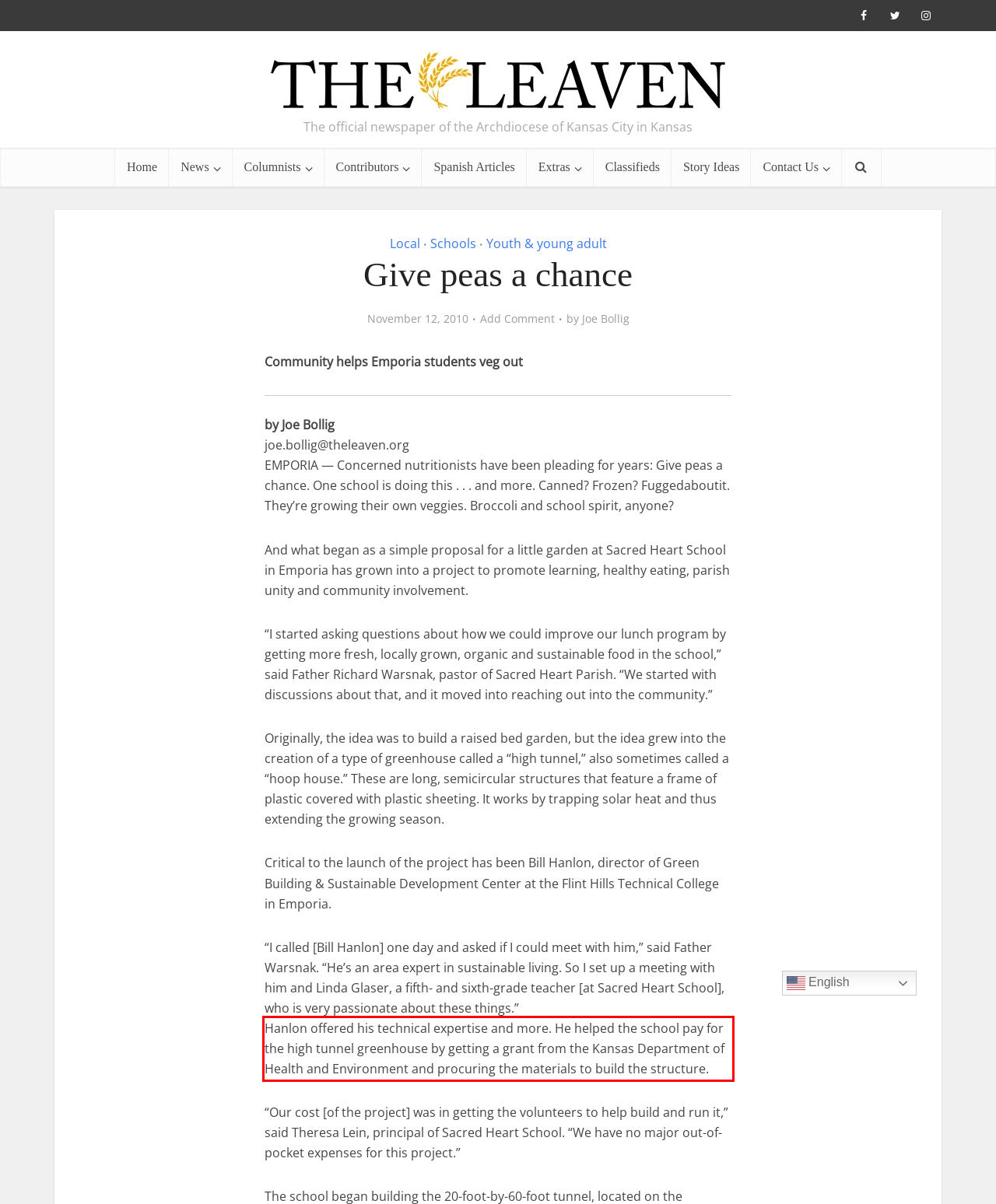Given the screenshot of the webpage, identify the red bounding box, and recognize the text content inside that red bounding box.

Hanlon offered his technical expertise and more. He helped the school pay for the high tunnel greenhouse by getting a grant from the Kansas Department of Health and Environment and procuring the materials to build the structure.